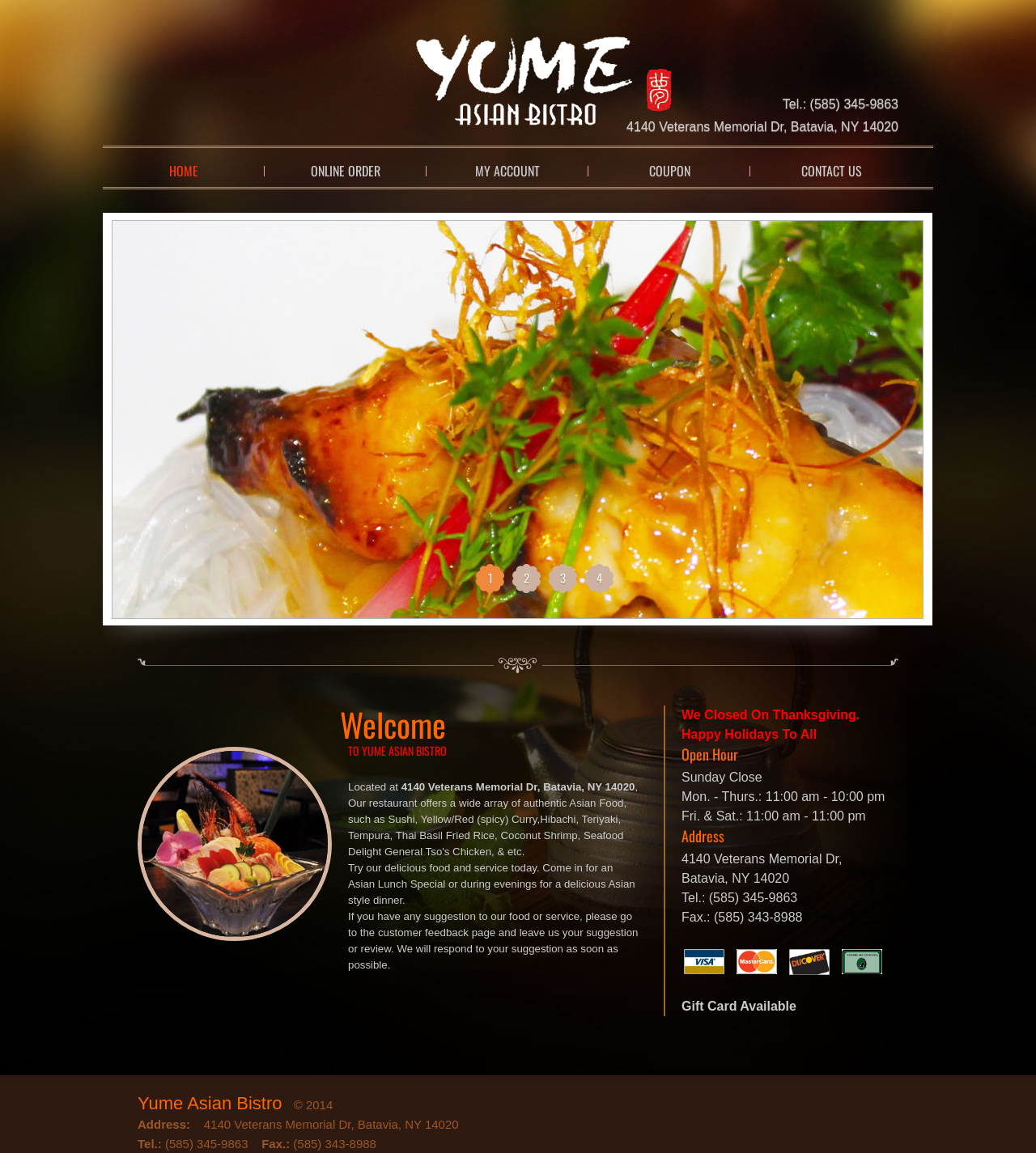Give a one-word or short phrase answer to this question: 
What is the fax number of Yume Asian Restaurant?

(585) 343-8988